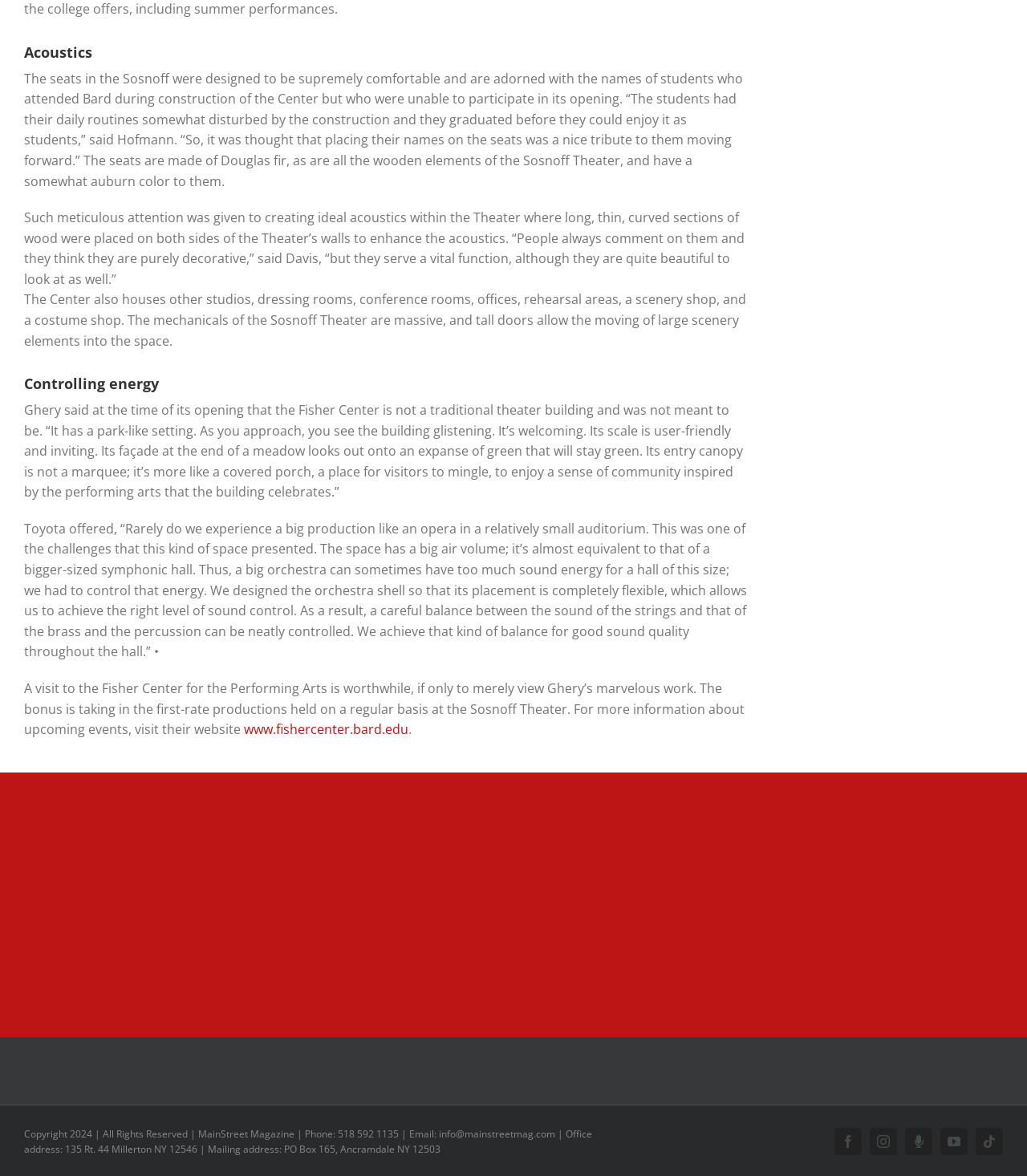Given the webpage screenshot and the description, determine the bounding box coordinates (top-left x, top-left y, bottom-right x, bottom-right y) that define the location of the UI element matching this description: aria-label="Wishlist" title="Wishlist"

None